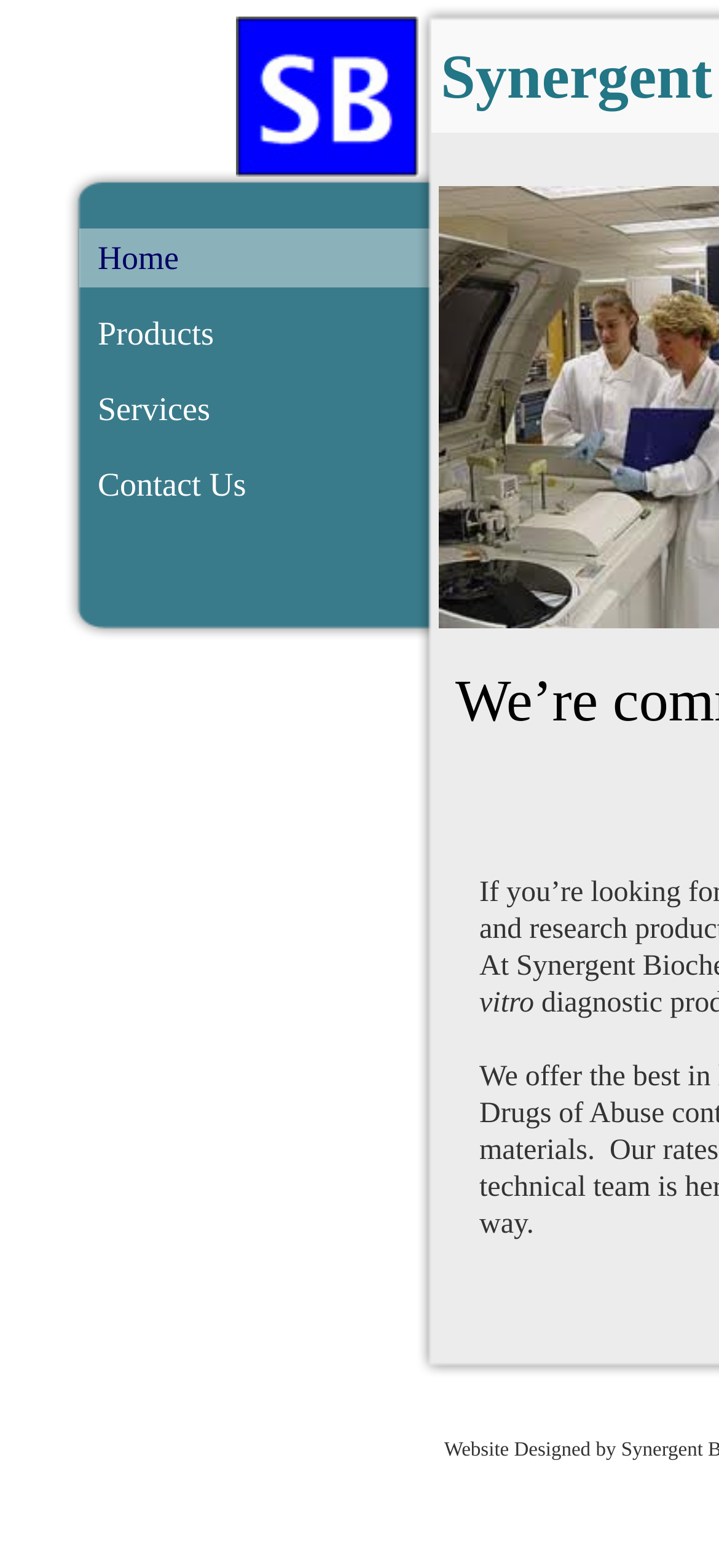Locate the bounding box coordinates of the UI element described by: "Contact Us". The bounding box coordinates should consist of four float numbers between 0 and 1, i.e., [left, top, right, bottom].

[0.11, 0.29, 0.633, 0.328]